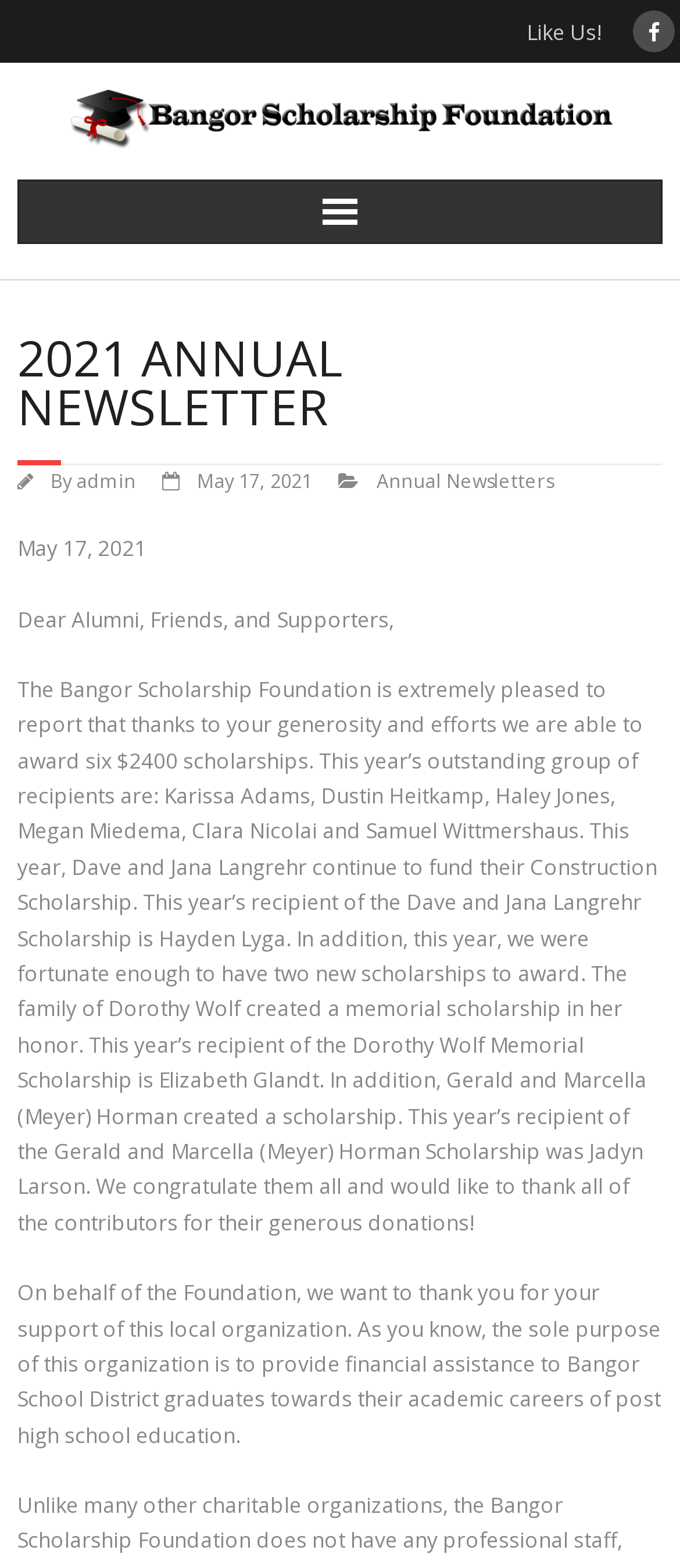How many new scholarships were awarded this year?
Using the image as a reference, answer the question with a short word or phrase.

Two